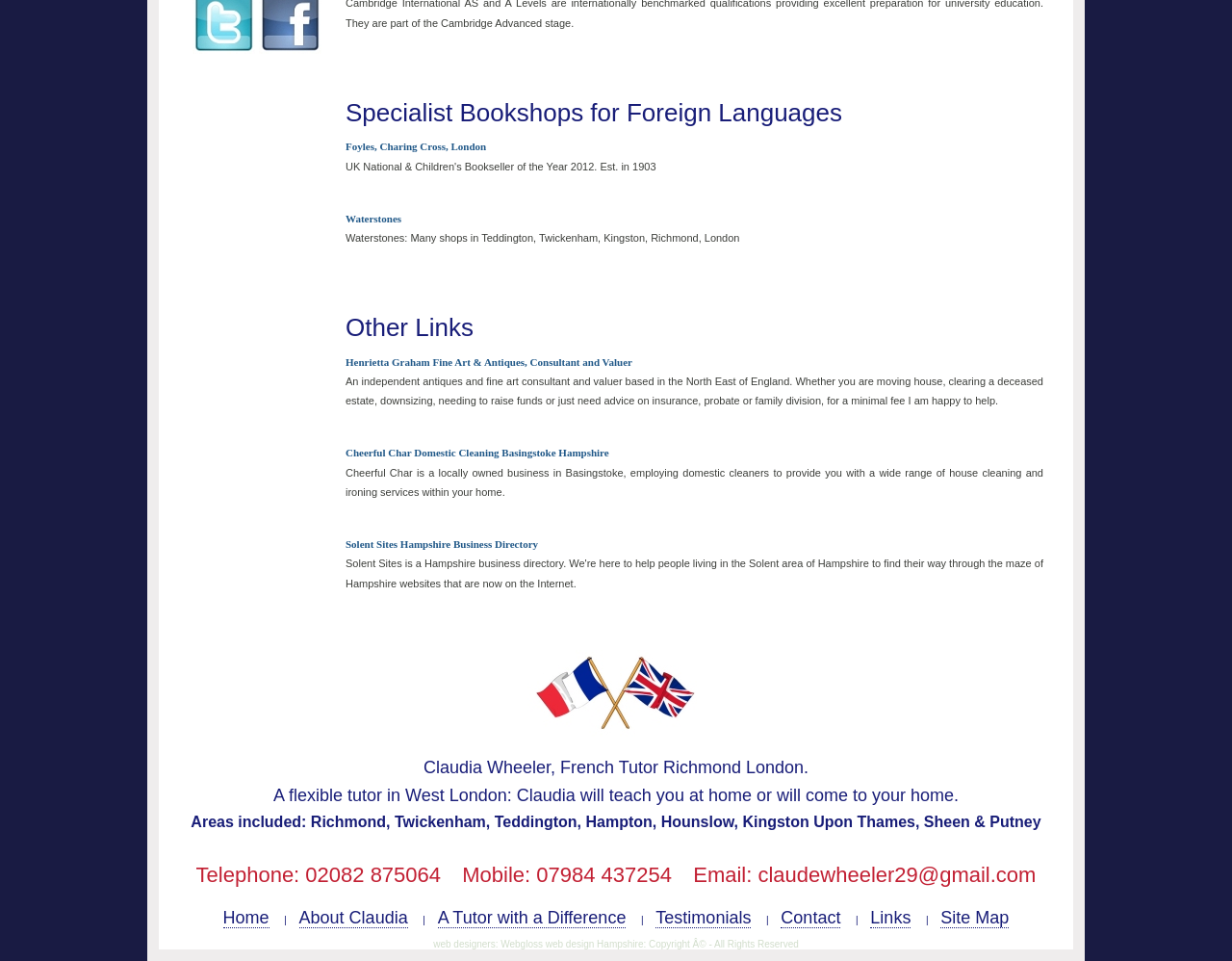Using the given element description, provide the bounding box coordinates (top-left x, top-left y, bottom-right x, bottom-right y) for the corresponding UI element in the screenshot: Blog

None